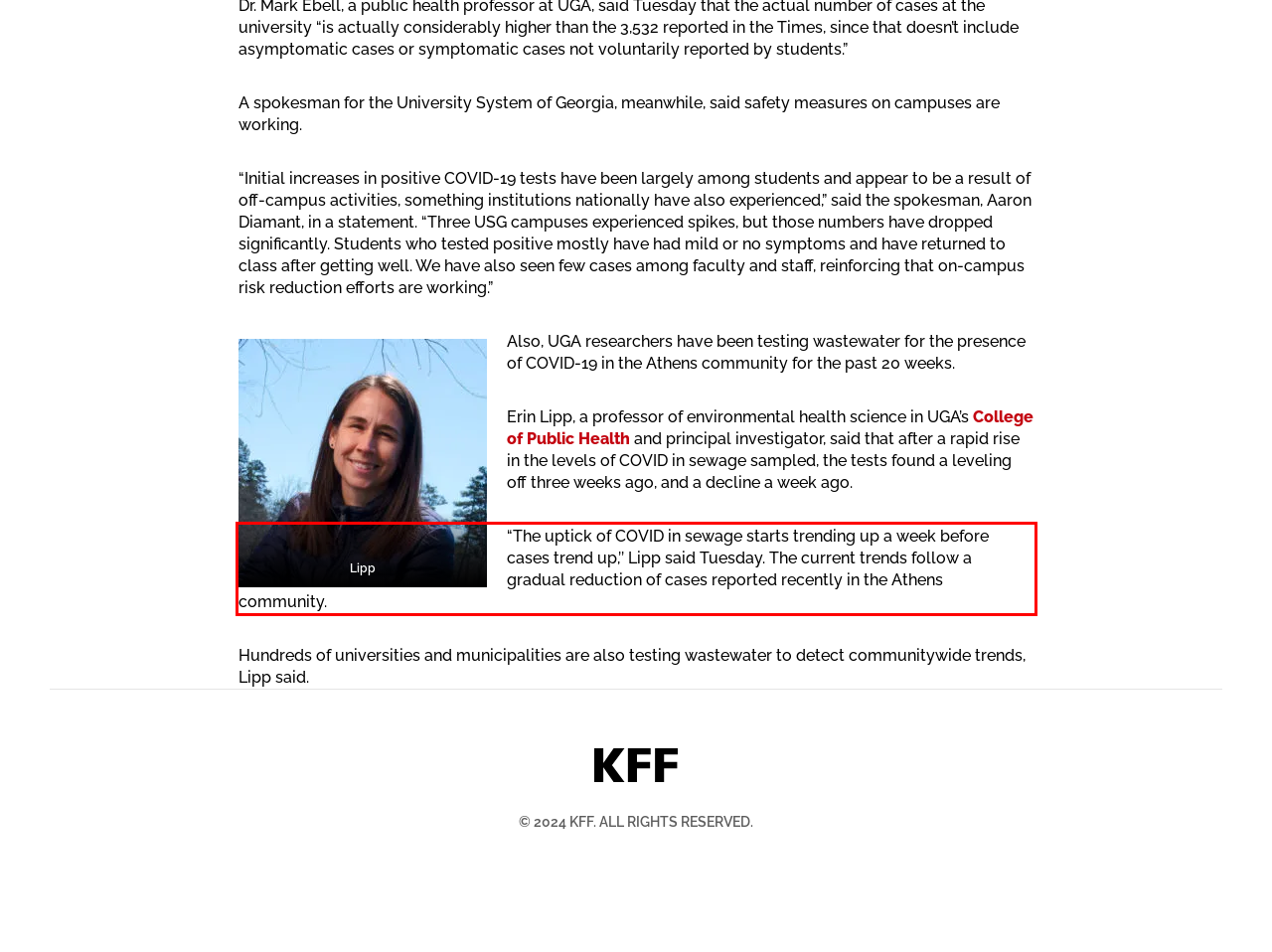Given a webpage screenshot, locate the red bounding box and extract the text content found inside it.

“The uptick of COVID in sewage starts trending up a week before cases trend up,’’ Lipp said Tuesday. The current trends follow a gradual reduction of cases reported recently in the Athens community.